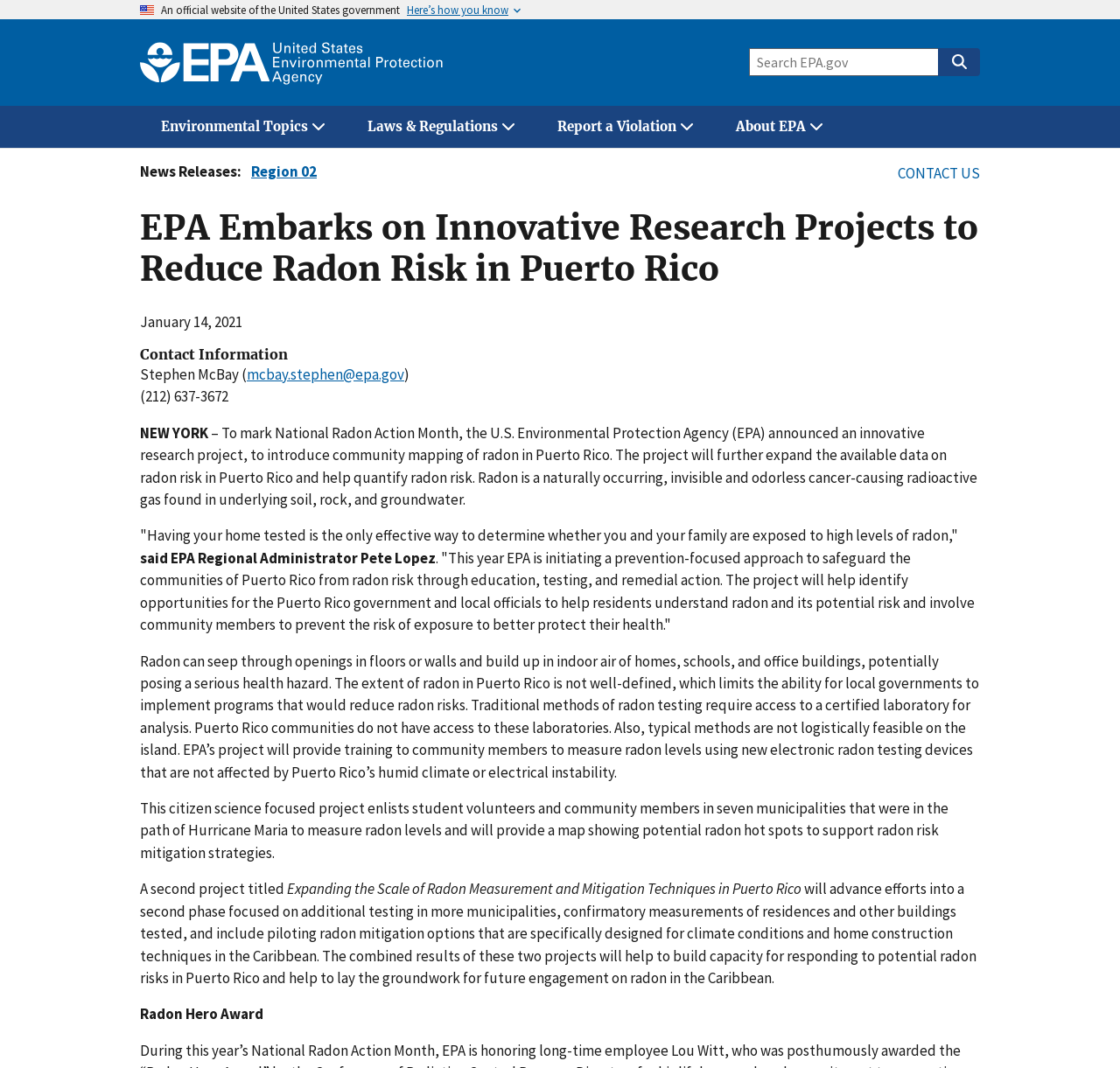Determine the bounding box coordinates of the clickable region to execute the instruction: "Search for something". The coordinates should be four float numbers between 0 and 1, denoted as [left, top, right, bottom].

[0.669, 0.045, 0.875, 0.072]